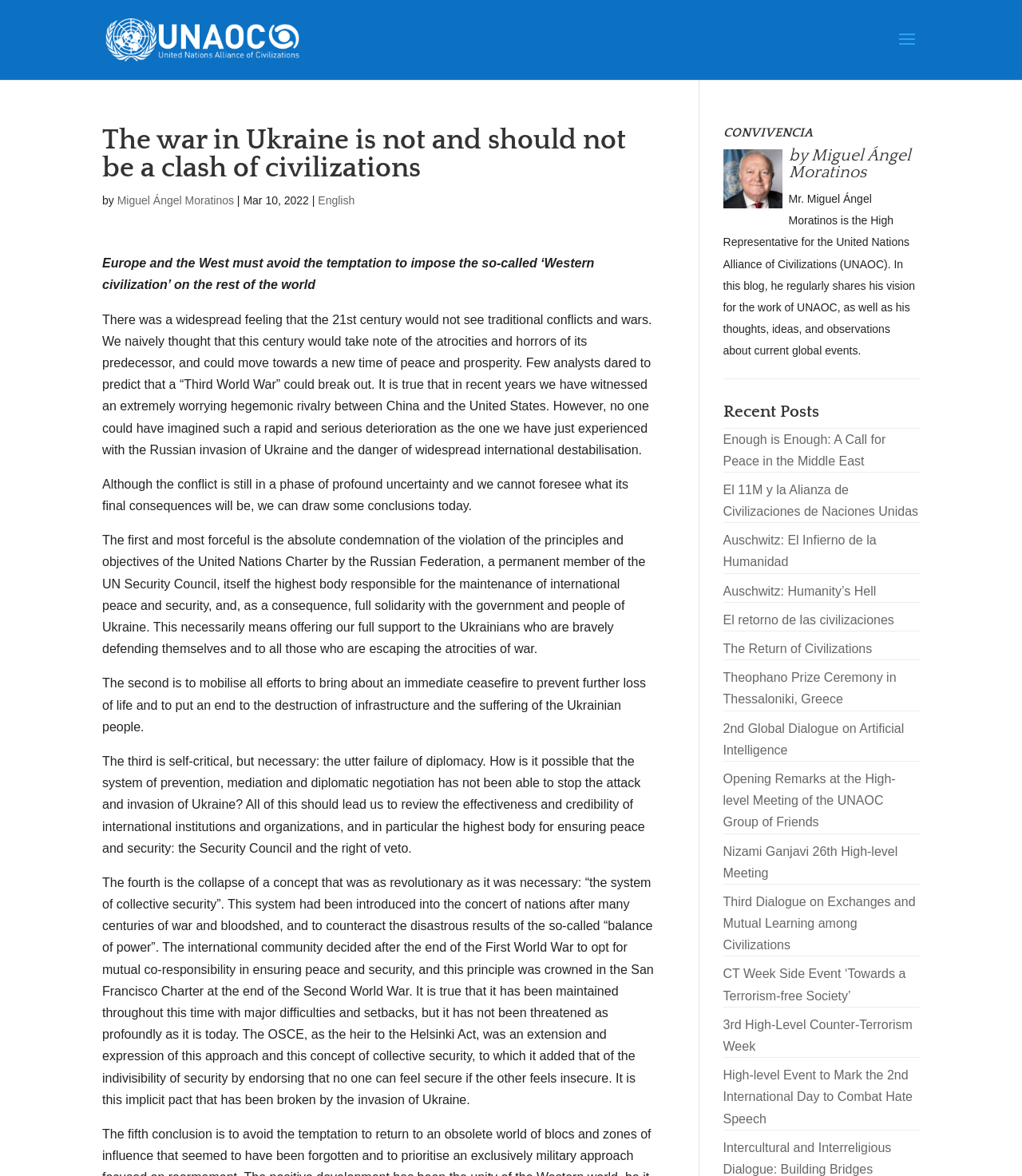Could you find the bounding box coordinates of the clickable area to complete this instruction: "Explore the blog post 'El 11M y la Alianza de Civilizaciones de Naciones Unidas'"?

[0.707, 0.411, 0.898, 0.441]